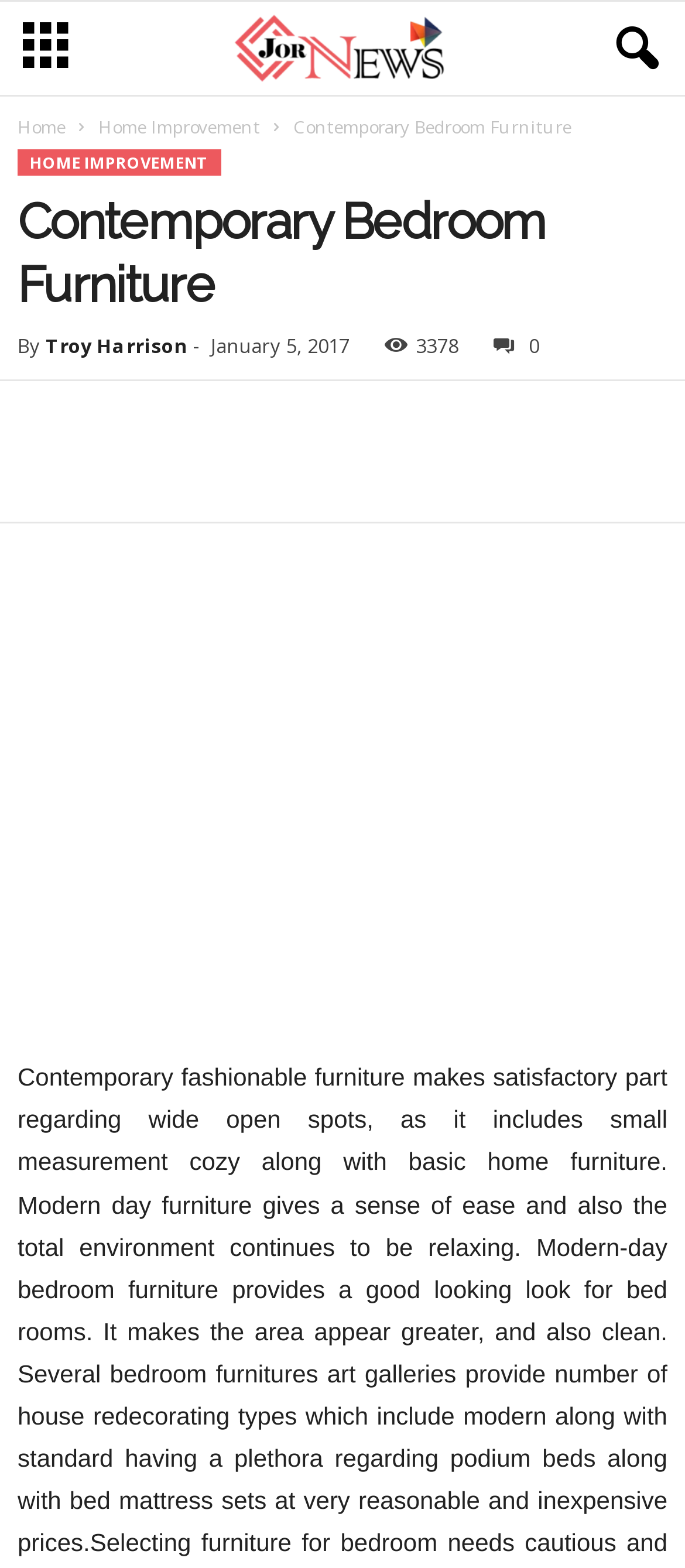Find and provide the bounding box coordinates for the UI element described with: "Home Improvement".

[0.143, 0.54, 0.379, 0.556]